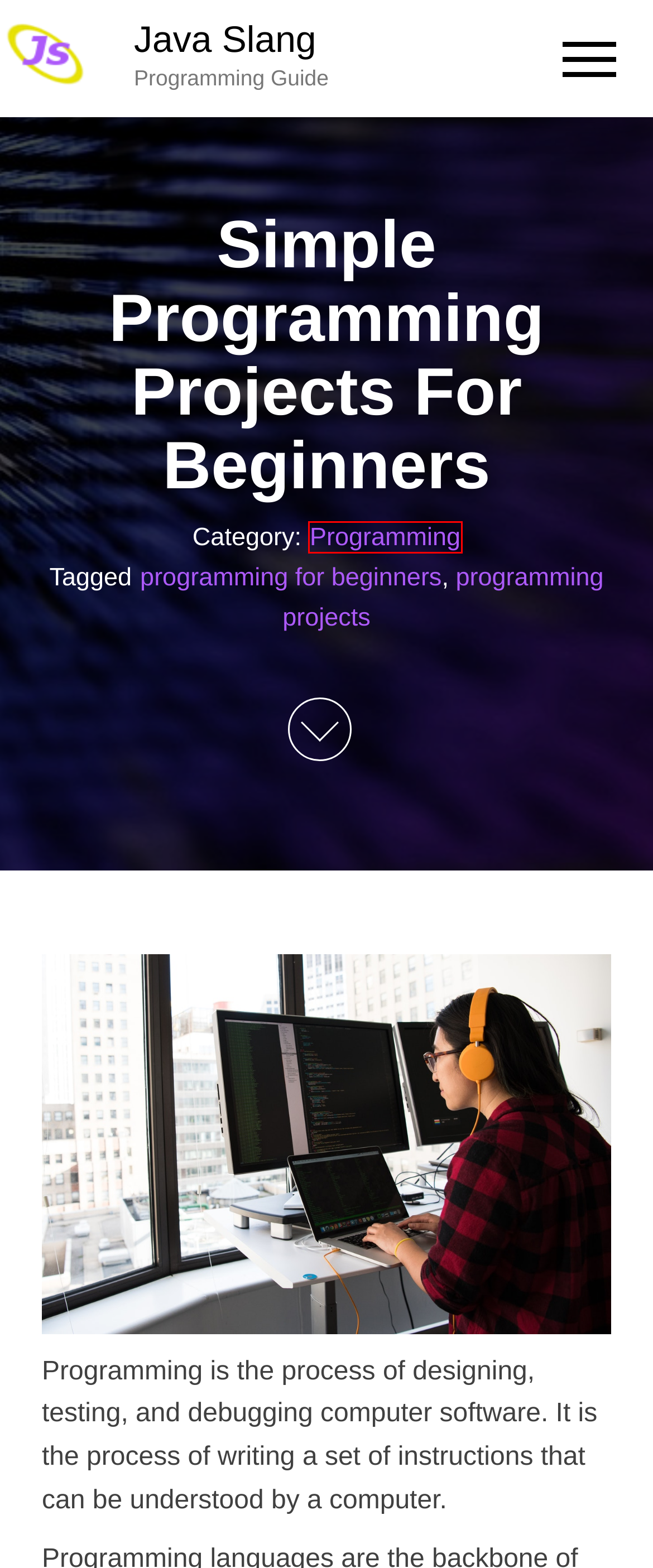Look at the screenshot of a webpage with a red bounding box and select the webpage description that best corresponds to the new page after clicking the element in the red box. Here are the options:
A. October 2023 – Java Slang
B. Instagram – Java Slang
C. wildlife removal – Java Slang
D. programming for beginners – Java Slang
E. Java Slang – Programming Guide
F. Programming – Java Slang
G. January 2024 – Java Slang
H. programming projects – Java Slang

F